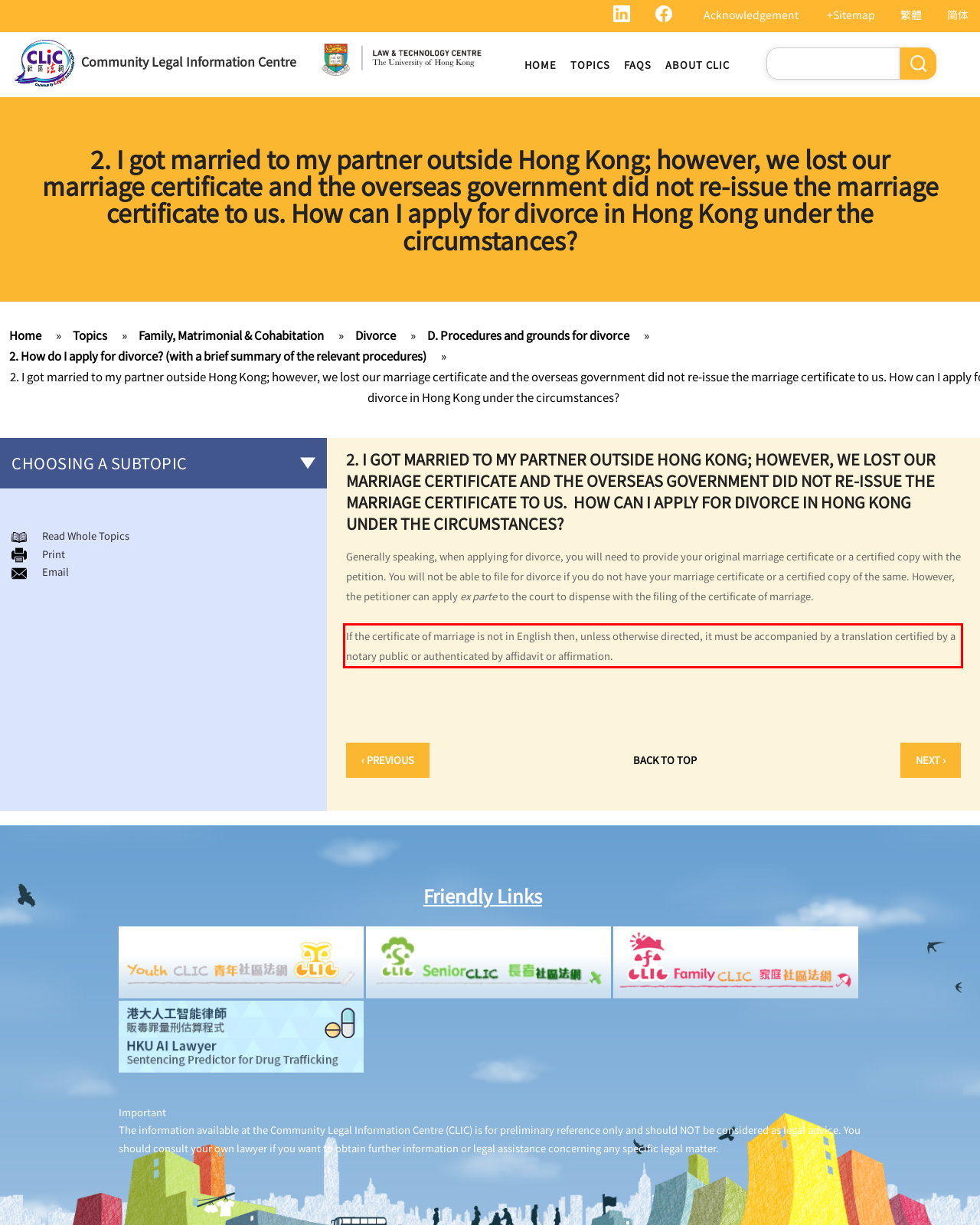Analyze the red bounding box in the provided webpage screenshot and generate the text content contained within.

If the certificate of marriage is not in English then, unless otherwise directed, it must be accompanied by a translation certified by a notary public or authenticated by affidavit or affirmation.